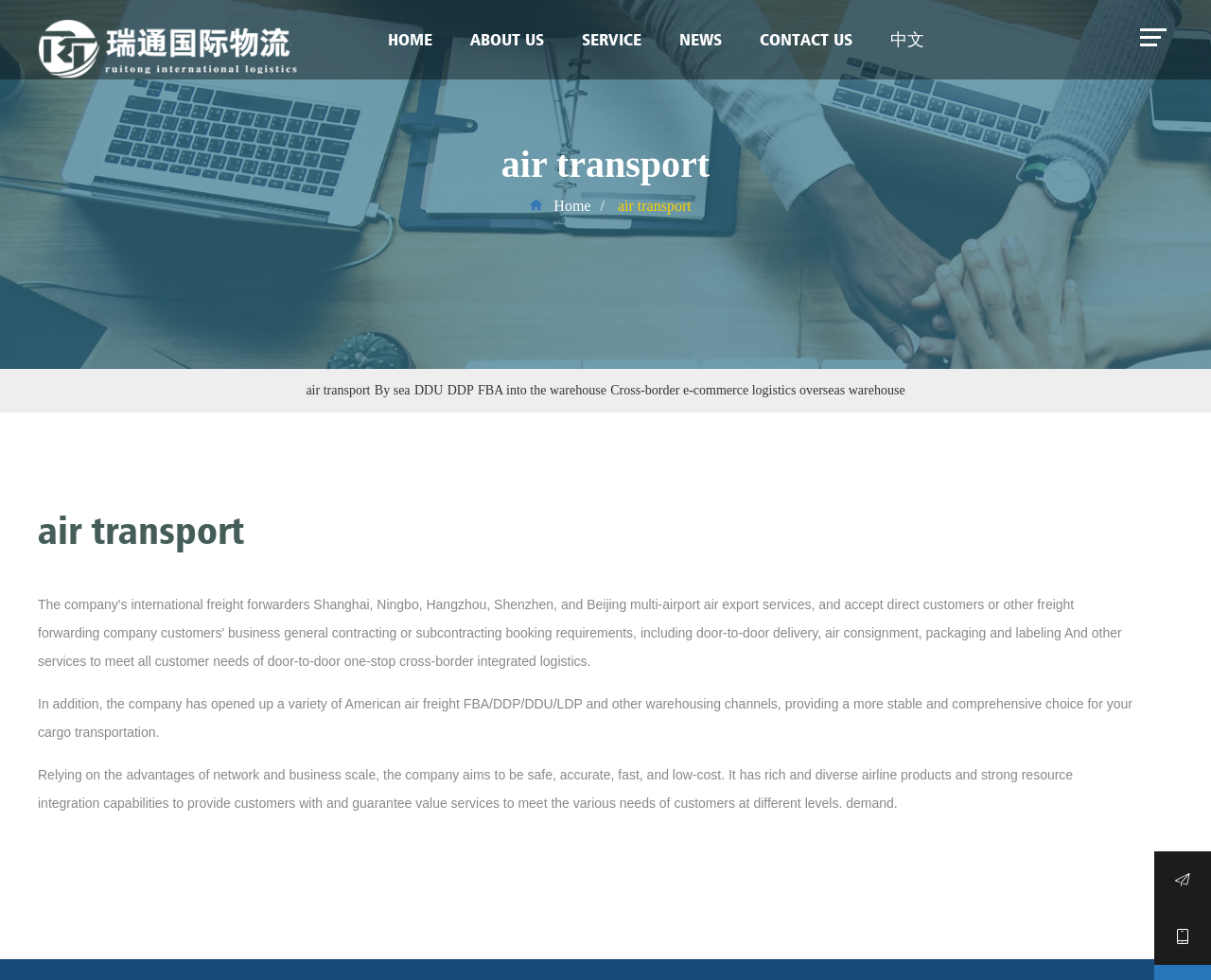Provide the bounding box coordinates of the HTML element this sentence describes: "Política de calidad". The bounding box coordinates consist of four float numbers between 0 and 1, i.e., [left, top, right, bottom].

None